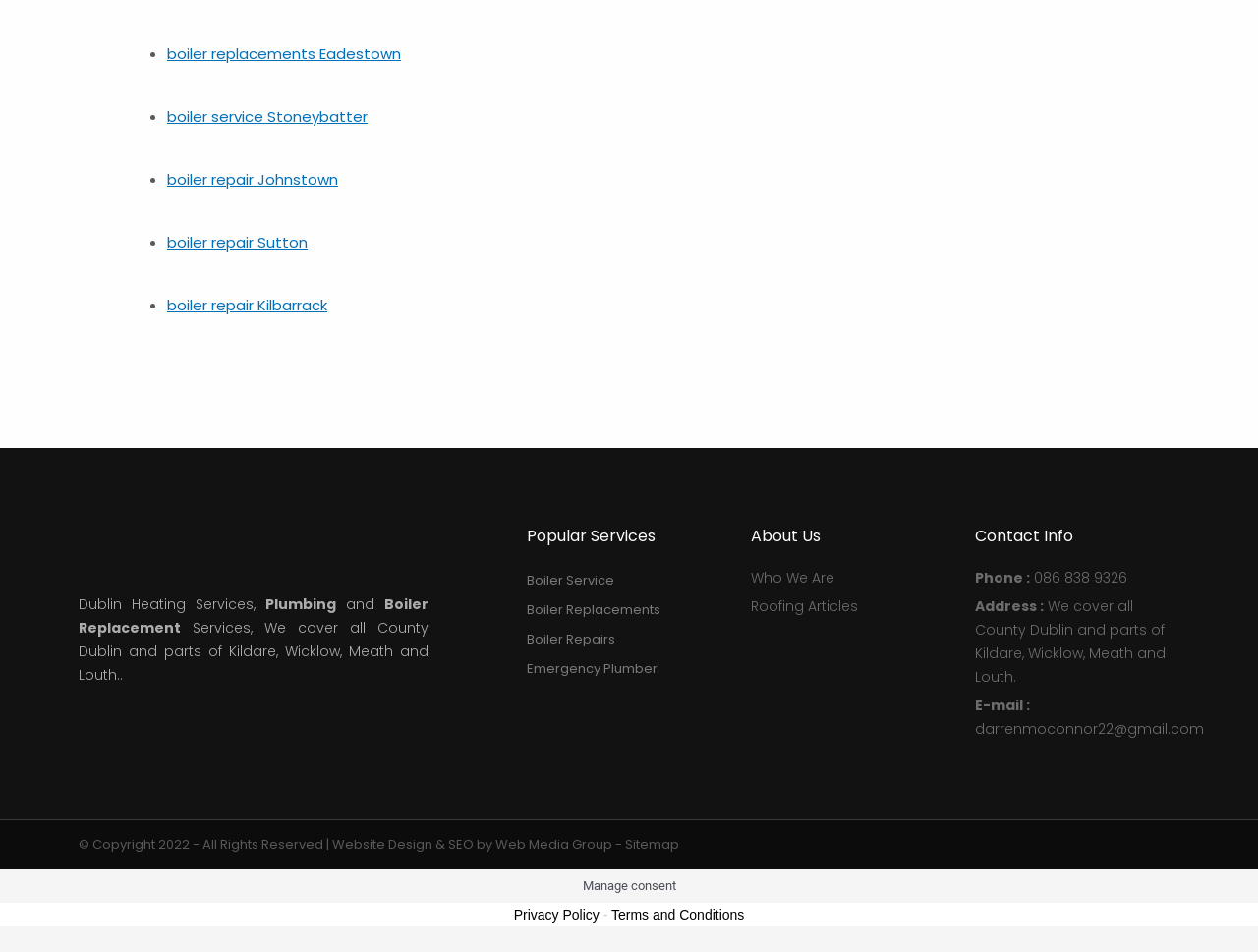Show the bounding box coordinates for the HTML element described as: "Hostwinds Support Department".

None